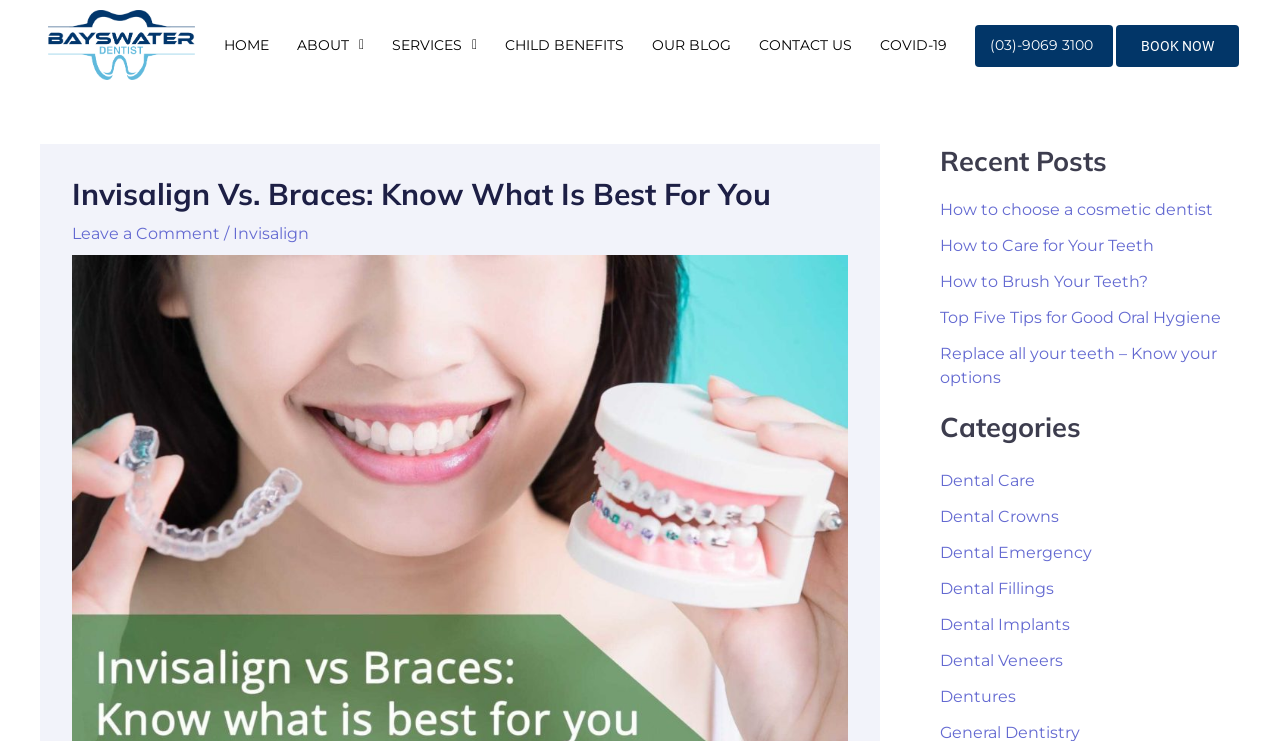Find the bounding box coordinates of the clickable element required to execute the following instruction: "Browse the 'SERVICES' menu". Provide the coordinates as four float numbers between 0 and 1, i.e., [left, top, right, bottom].

[0.306, 0.034, 0.373, 0.088]